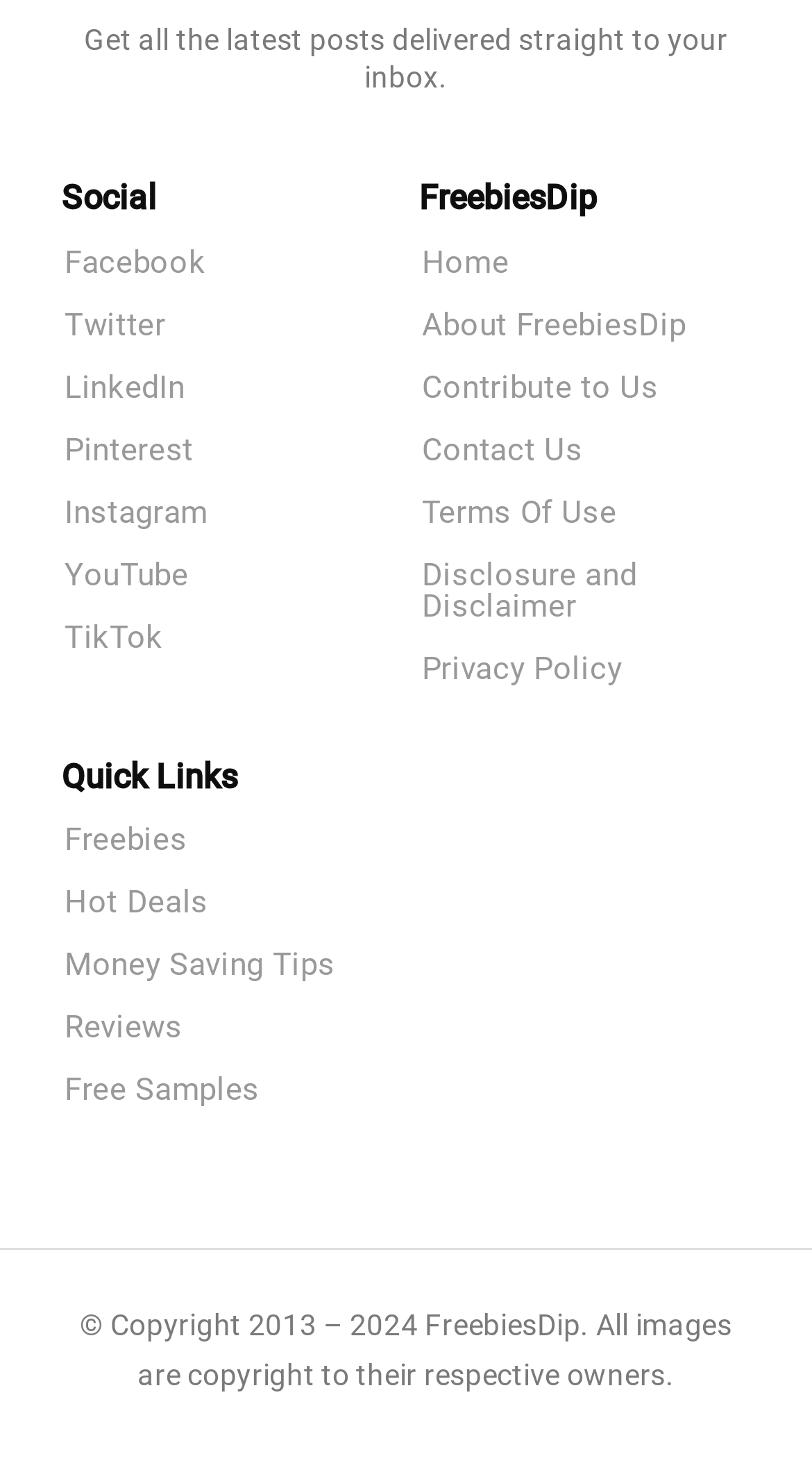Locate the bounding box coordinates of the clickable area needed to fulfill the instruction: "Check the terms of use".

[0.517, 0.336, 0.923, 0.357]